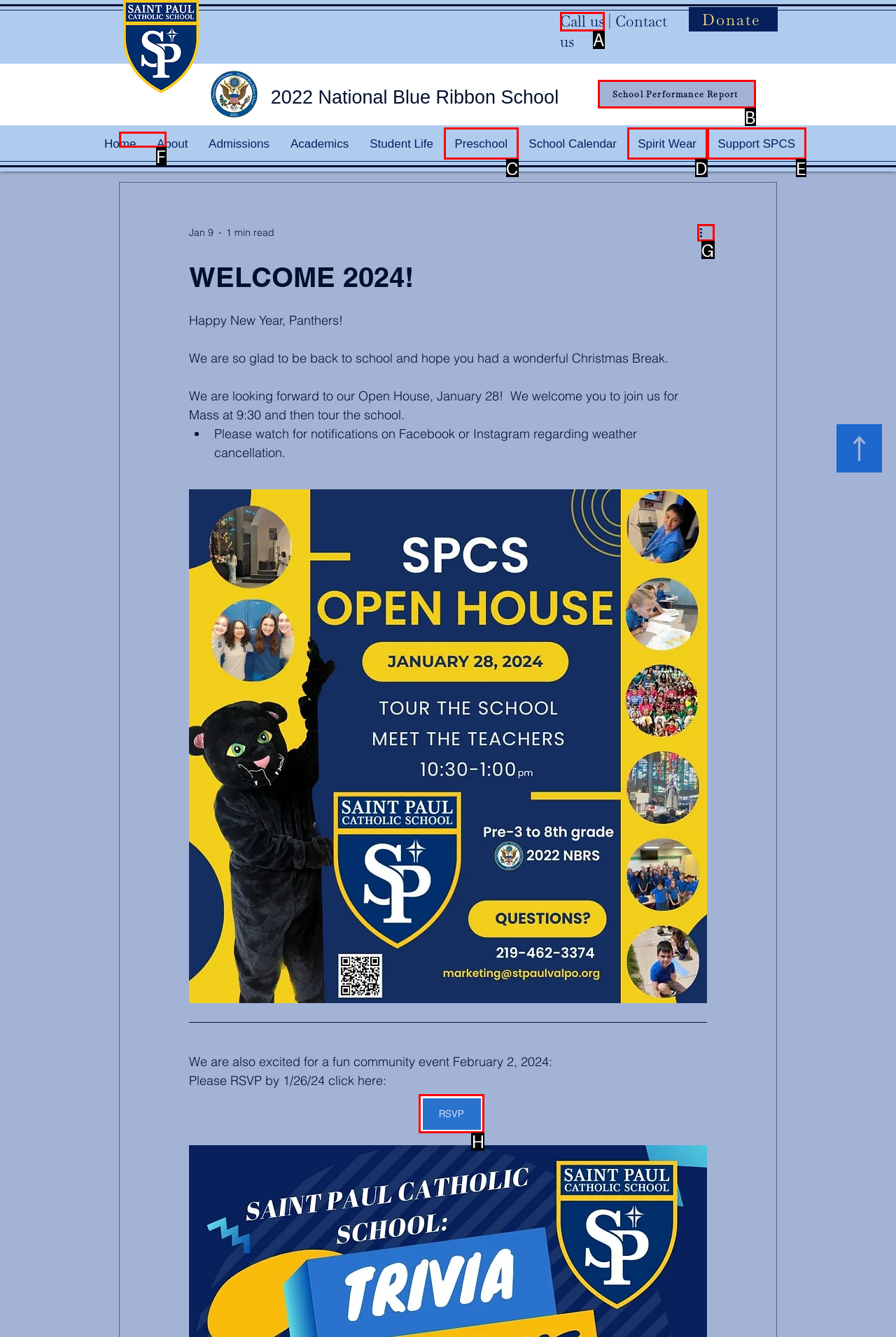Pick the option that best fits the description: Call us. Reply with the letter of the matching option directly.

A